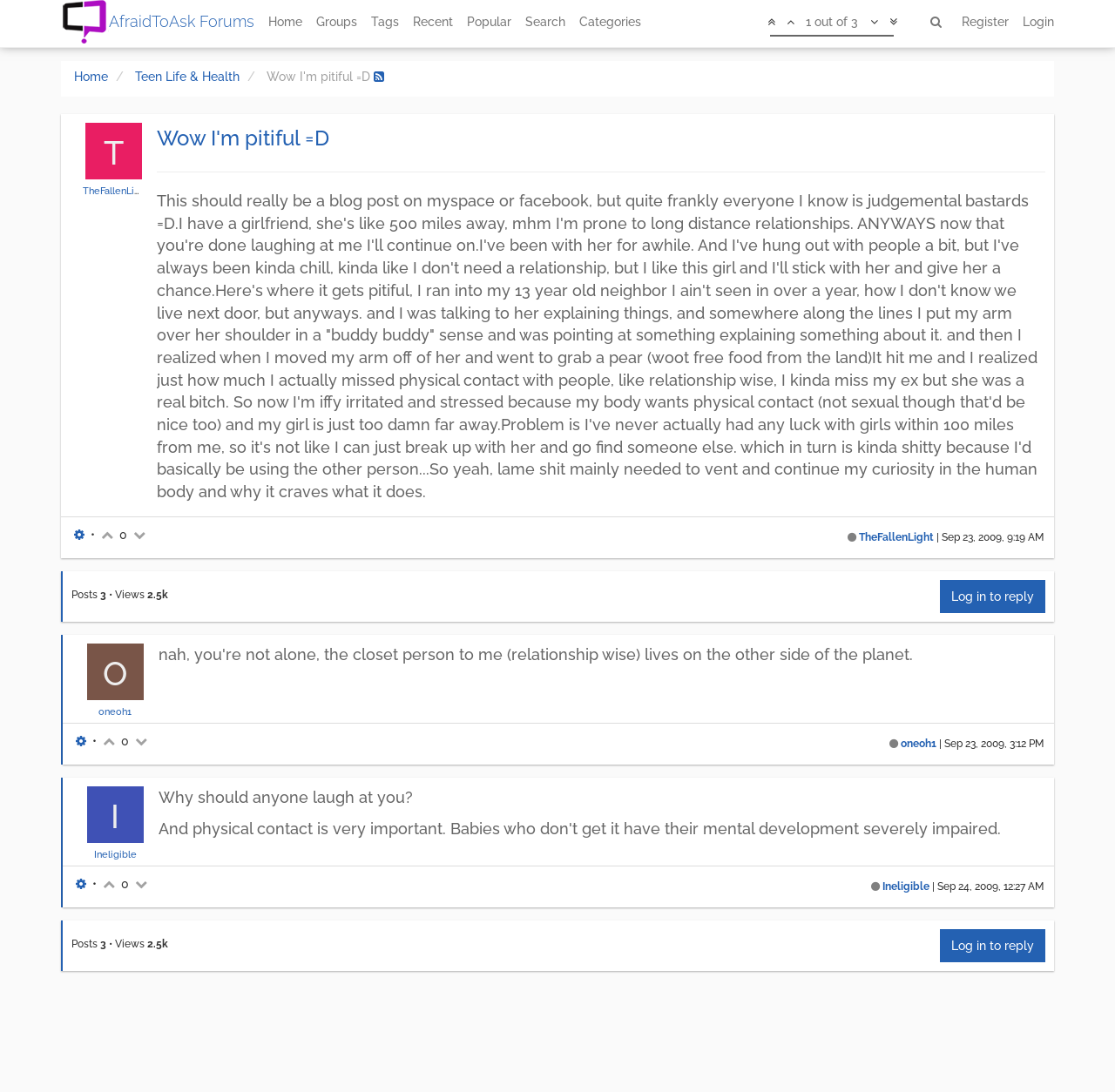Find the bounding box coordinates of the element you need to click on to perform this action: 'Log in to the forum'. The coordinates should be represented by four float values between 0 and 1, in the format [left, top, right, bottom].

[0.911, 0.0, 0.952, 0.04]